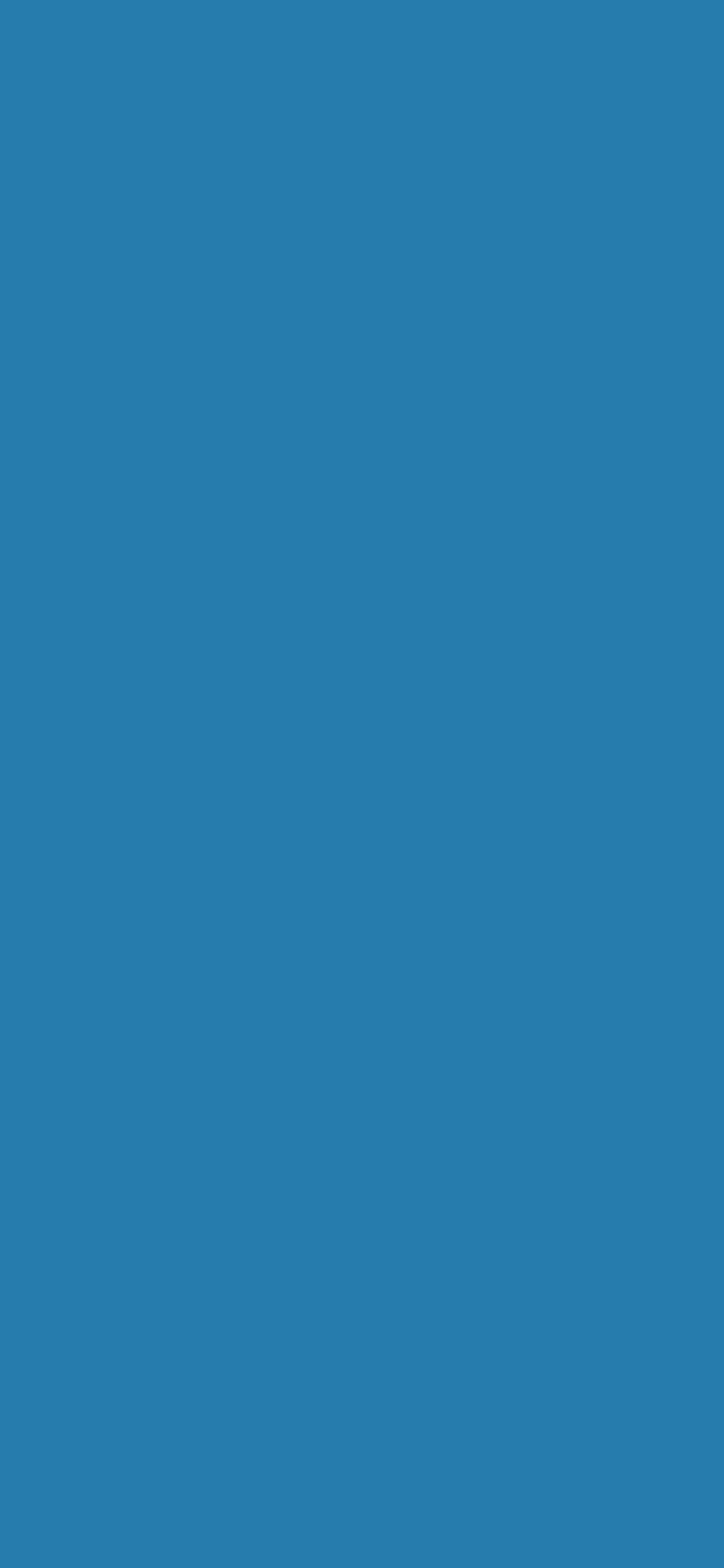Locate the bounding box coordinates of the element to click to perform the following action: 'Go to the 'About Us' page'. The coordinates should be given as four float values between 0 and 1, in the form of [left, top, right, bottom].

[0.038, 0.355, 0.962, 0.414]